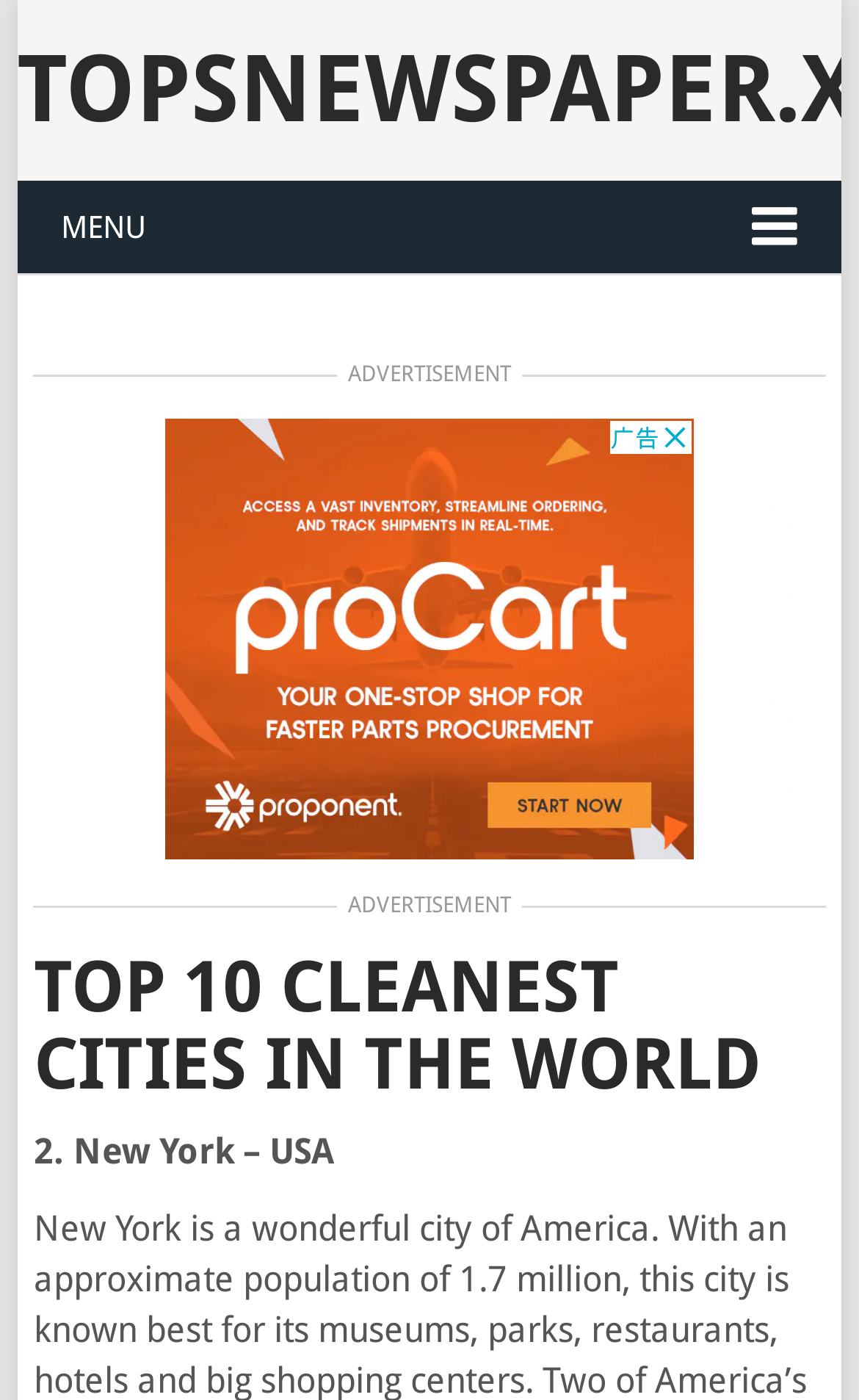Describe every aspect of the webpage in a detailed manner.

The webpage is about the top 10 cleanest cities in the world, with a focus on the 9th page. At the top left corner, there is a menu link with an icon. Below the menu link, there is an advertisement section that takes up most of the top half of the page. The advertisement section contains an iframe with a header that reads "TOP 10 CLEANEST CITIES IN THE WORLD". 

Below the advertisement section, there is a list of cities, with the 2nd city being New York, USA. The list item is positioned at the top left of the lower half of the page.